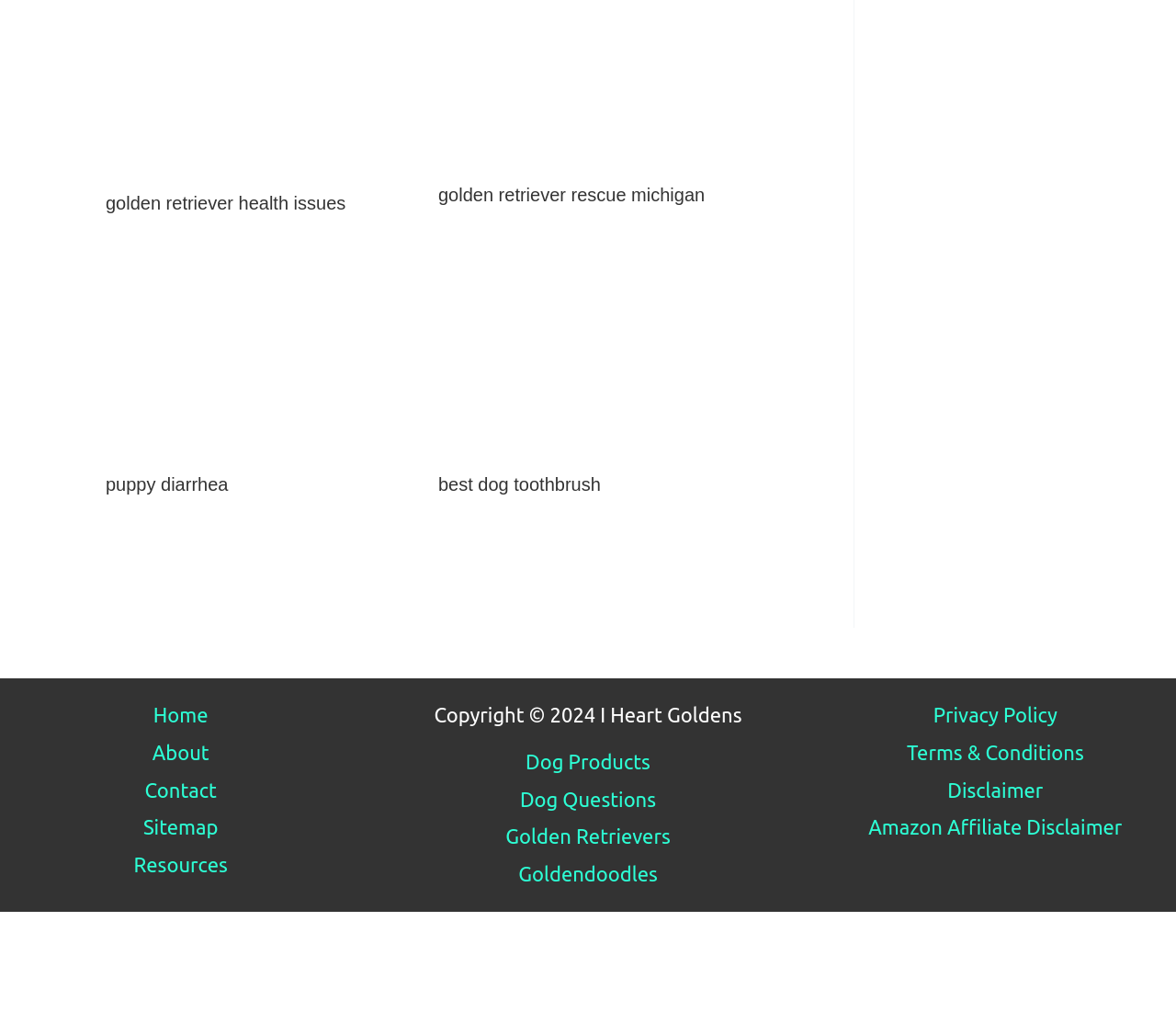Using the provided element description: "aria-label="Read more about puppy diarrhea"", determine the bounding box coordinates of the corresponding UI element in the screenshot.

[0.09, 0.433, 0.353, 0.455]